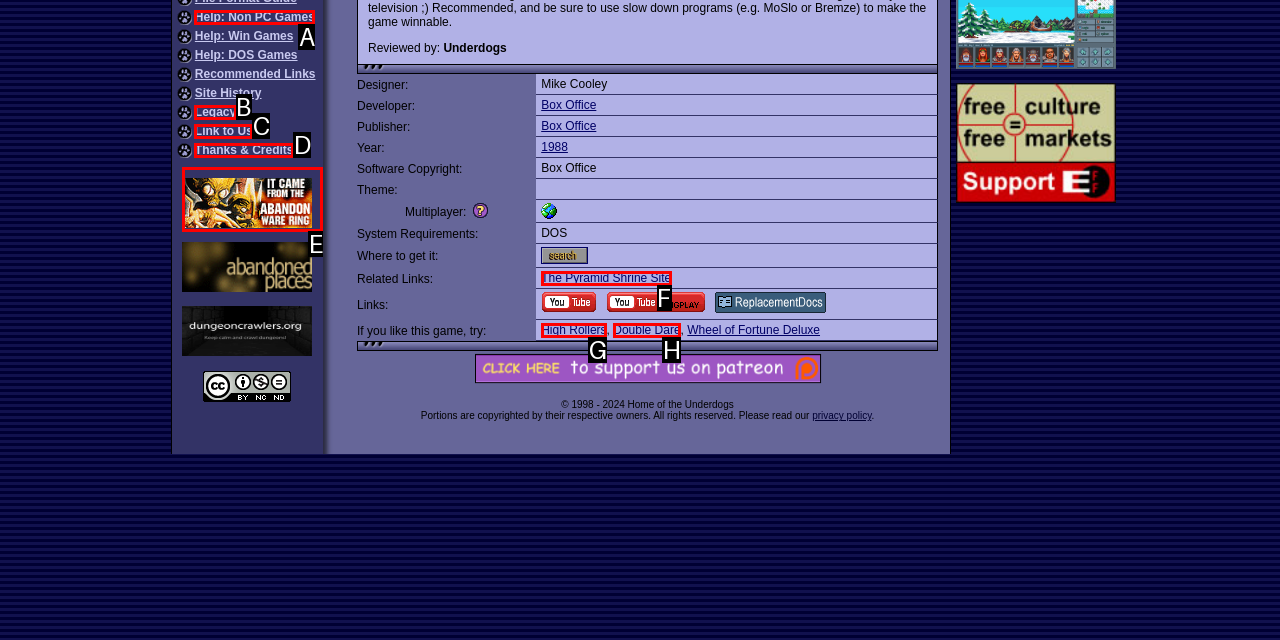Identify the HTML element that corresponds to the description: The Pyramid Shrine Site
Provide the letter of the matching option from the given choices directly.

F